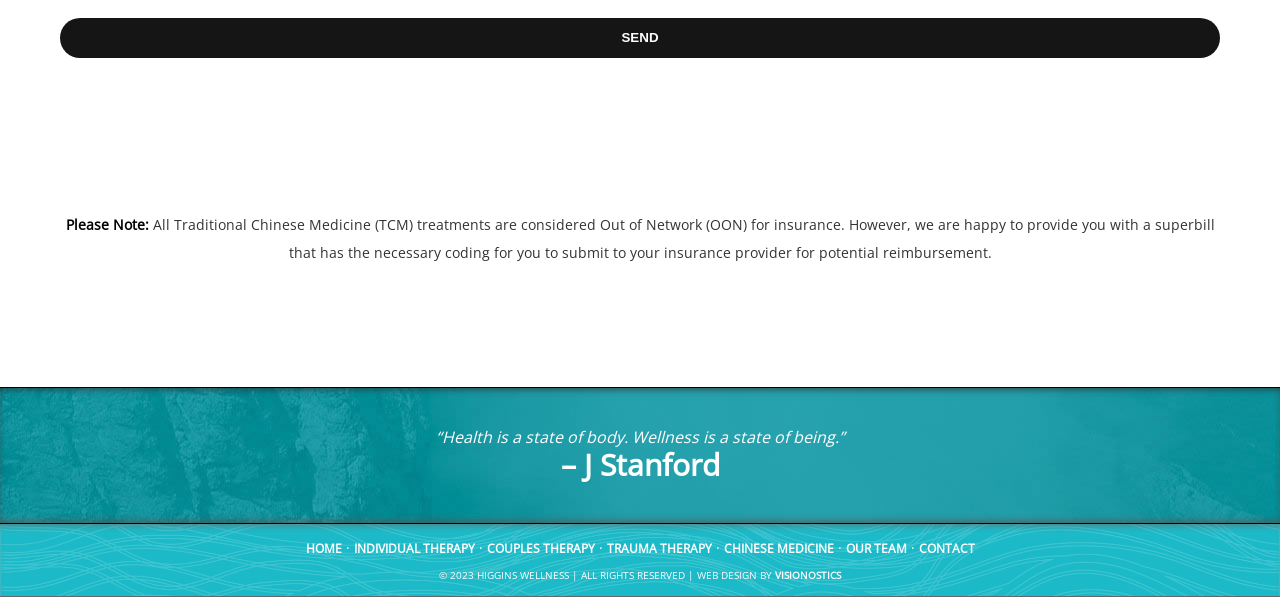Answer this question in one word or a short phrase: What is the quote on the webpage?

“Health is a state of body. Wellness is a state of being.”